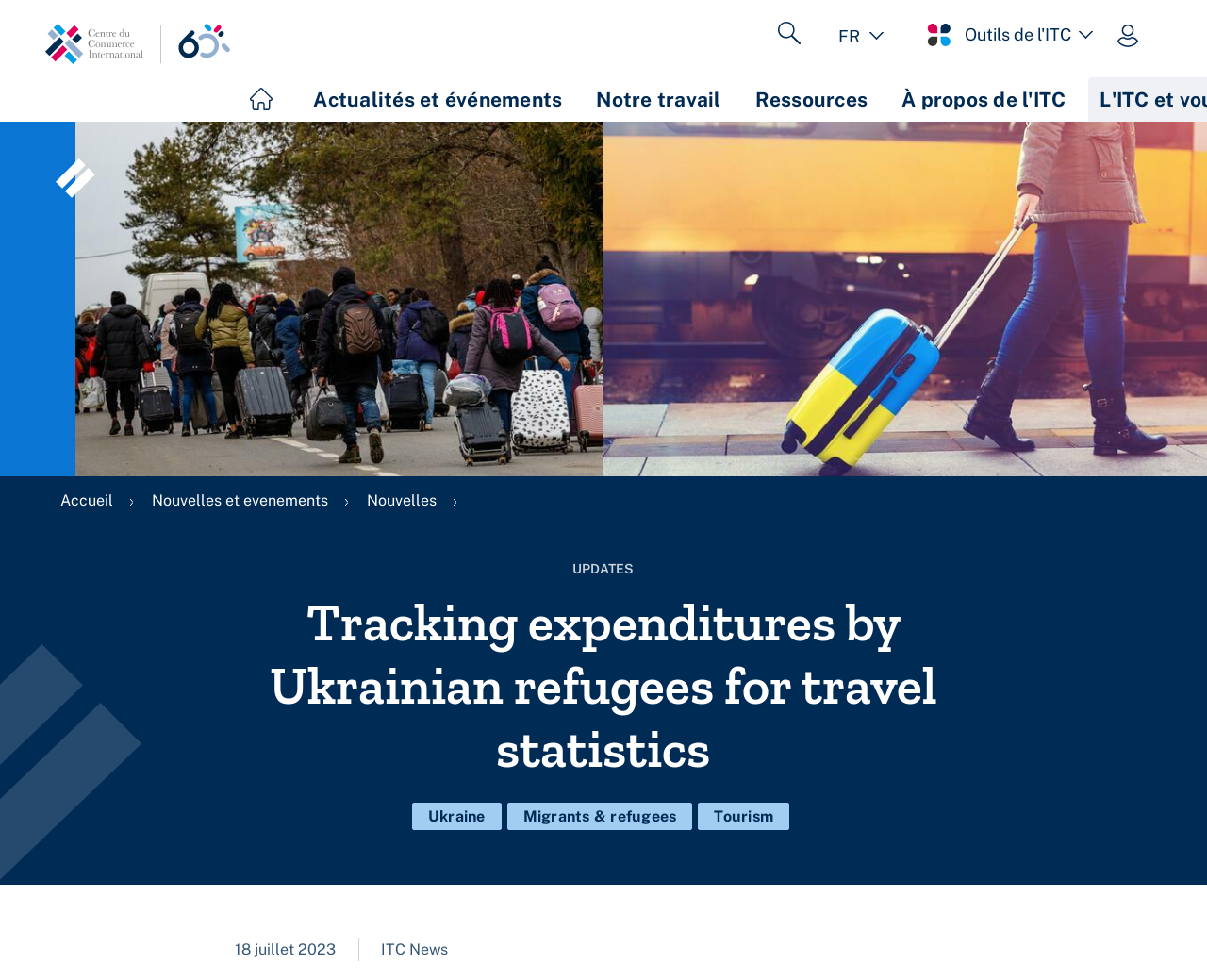Using the description: "Business Support Solutions/Services", identify the bounding box of the corresponding UI element in the screenshot.

None